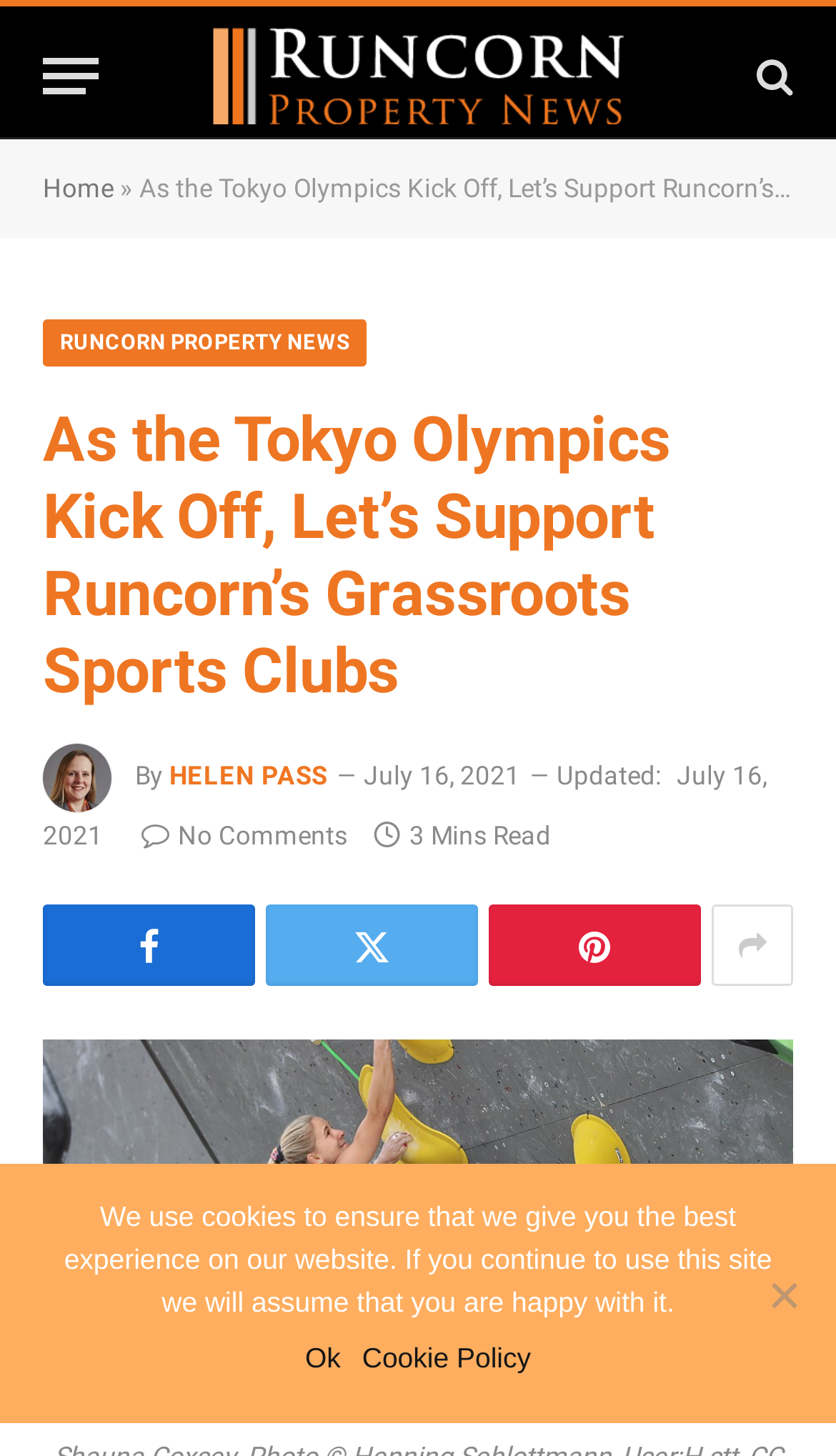Please identify the bounding box coordinates of the region to click in order to complete the given instruction: "View latest topics". The coordinates should be four float numbers between 0 and 1, i.e., [left, top, right, bottom].

None